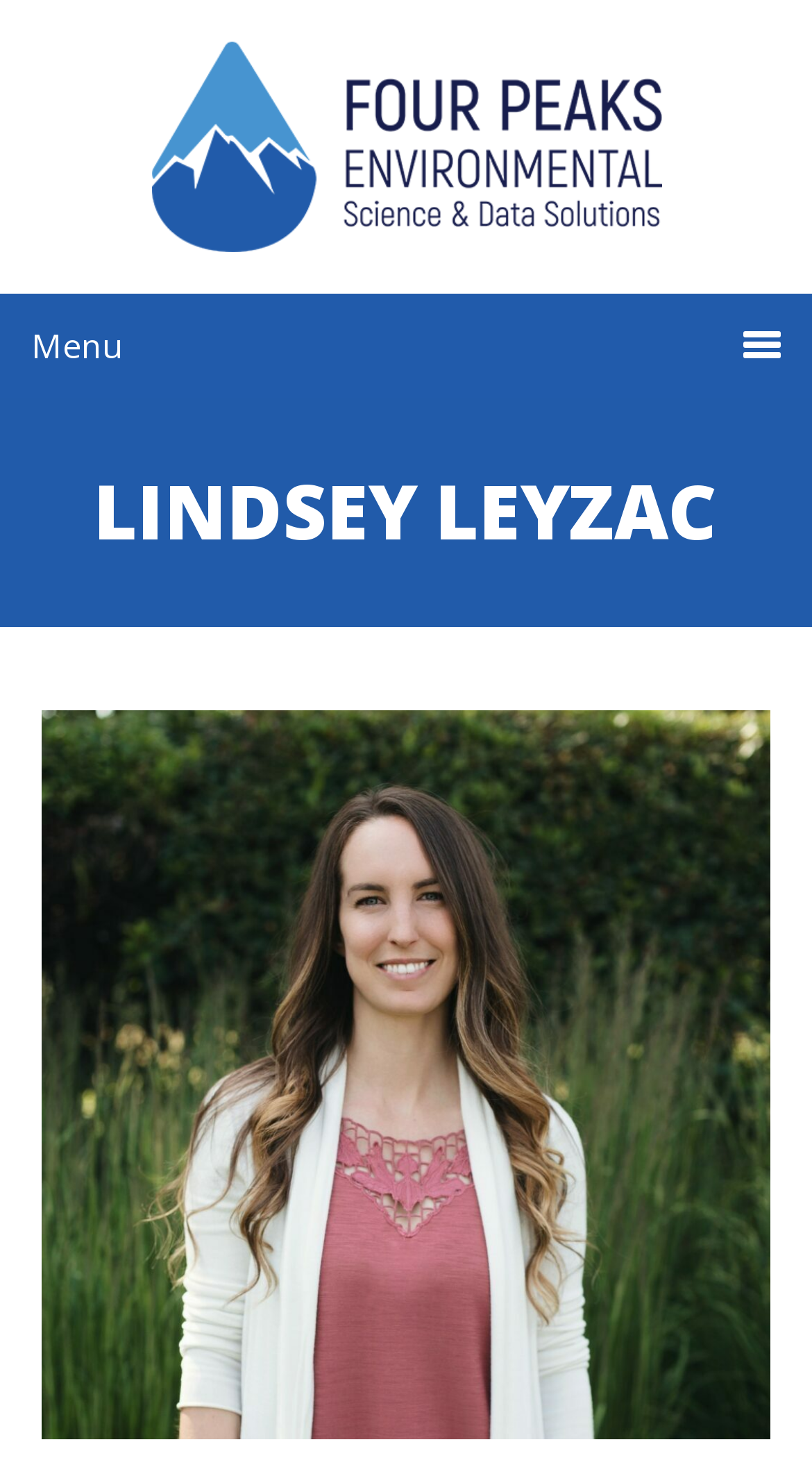Using the element description: "Four Peaks Environmental", determine the bounding box coordinates. The coordinates should be in the format [left, top, right, bottom], with values between 0 and 1.

[0.186, 0.029, 0.814, 0.173]